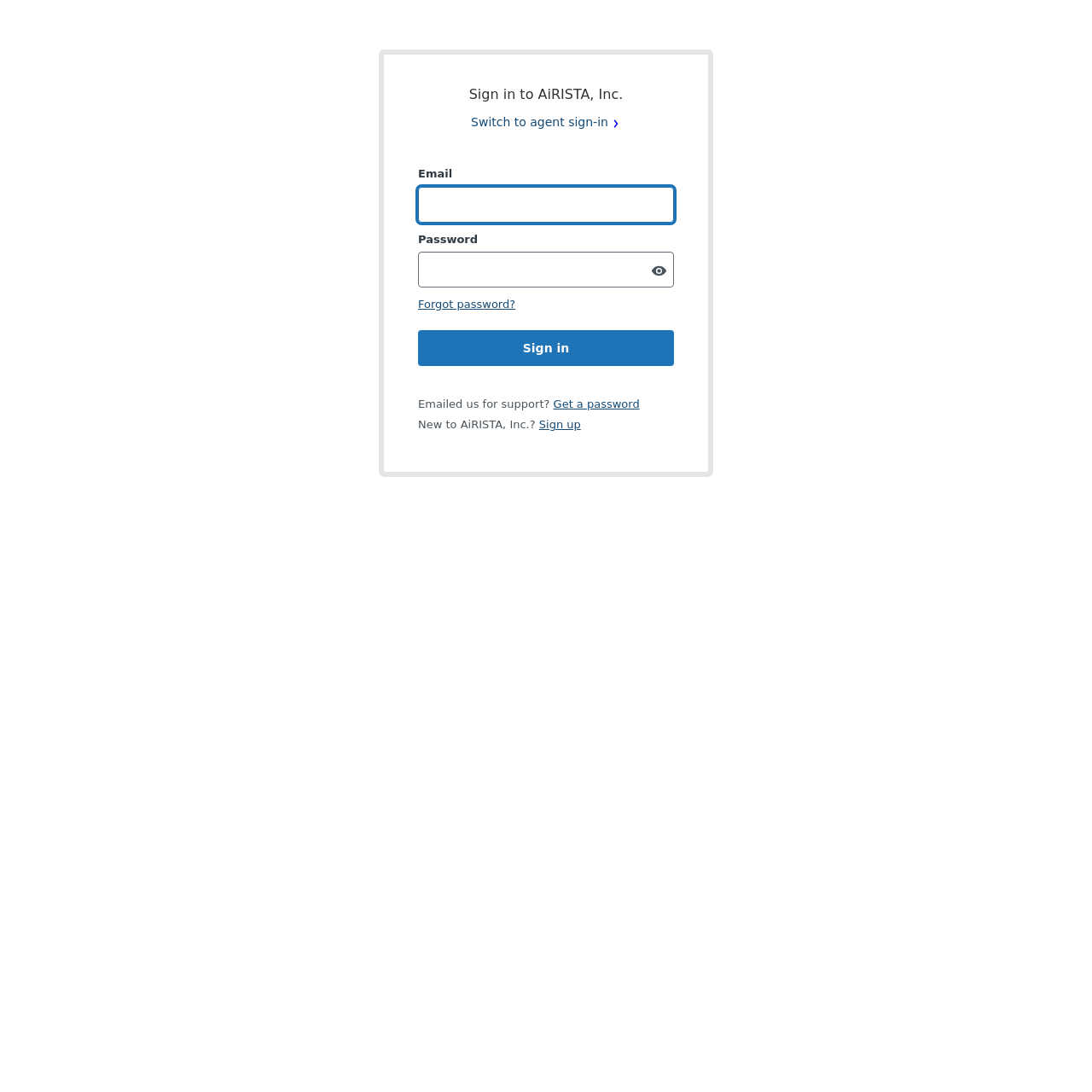Using the provided description: "Sign in", find the bounding box coordinates of the corresponding UI element. The output should be four float numbers between 0 and 1, in the format [left, top, right, bottom].

[0.383, 0.302, 0.617, 0.335]